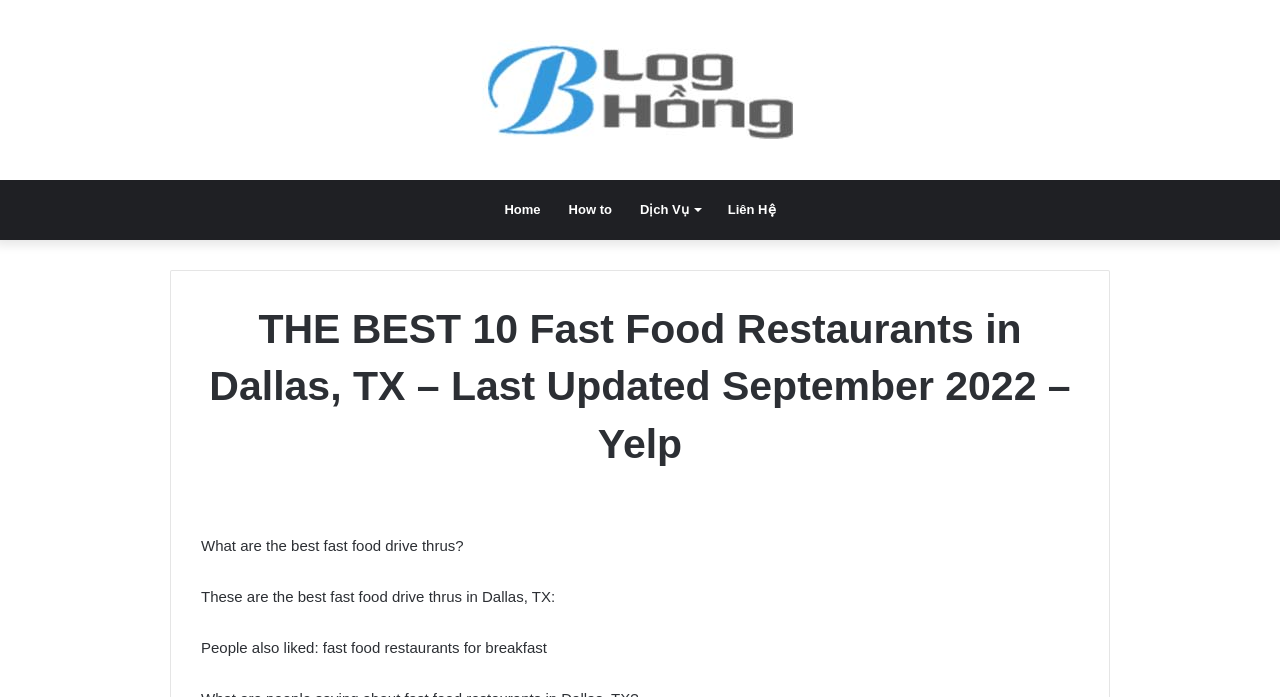Determine the bounding box for the HTML element described here: "Home". The coordinates should be given as [left, top, right, bottom] with each number being a float between 0 and 1.

[0.383, 0.258, 0.433, 0.344]